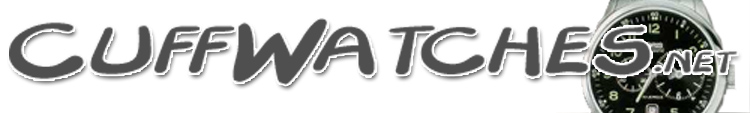Answer the question using only one word or a concise phrase: What type of watches does CuffWatches.net likely offer?

Handcrafted, stylish watches